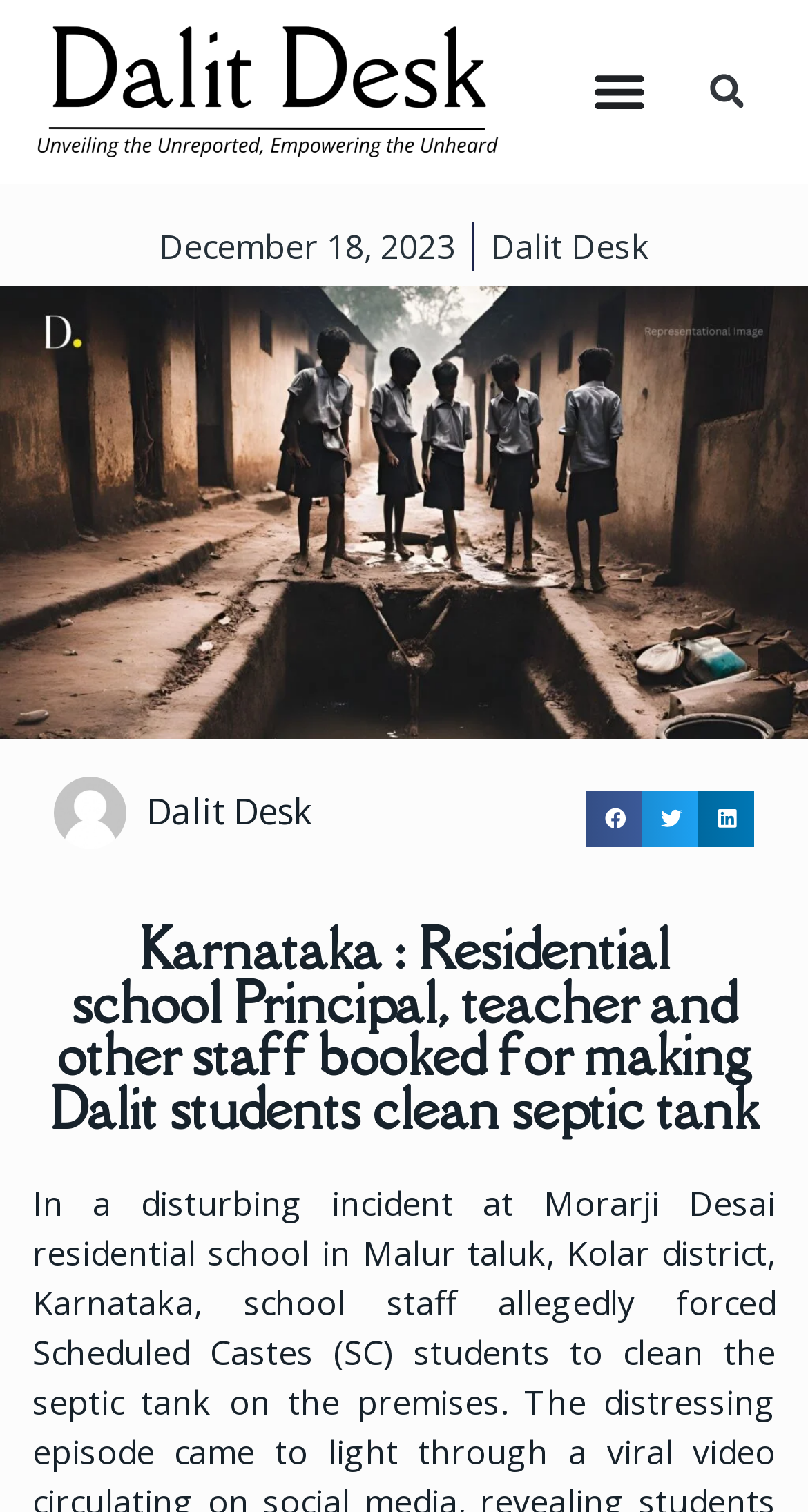Given the element description, predict the bounding box coordinates in the format (top-left x, top-left y, bottom-right x, bottom-right y). Make sure all values are between 0 and 1. Here is the element description: alt="Share on Facebook"

None